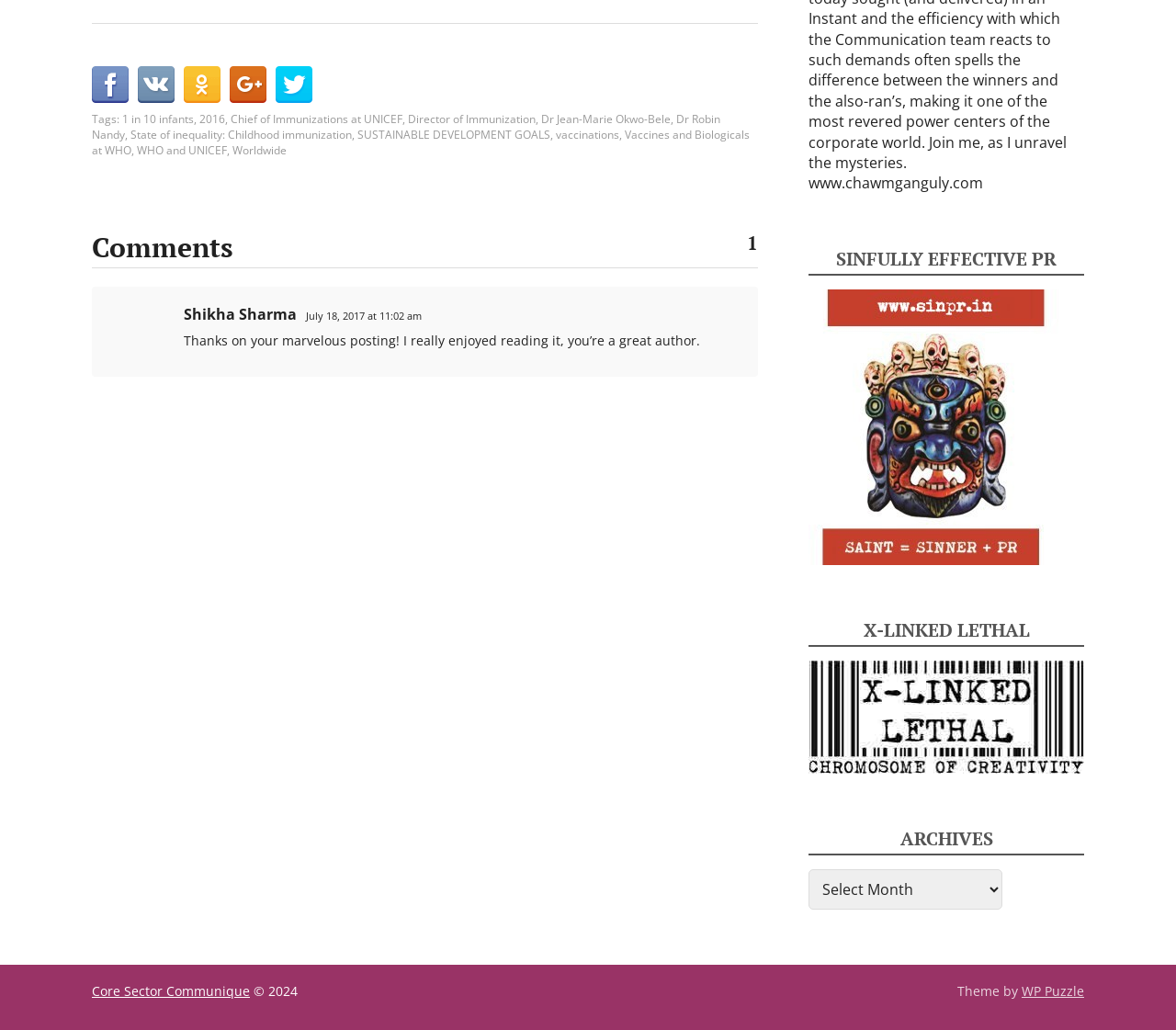Find and provide the bounding box coordinates for the UI element described with: "Chief of Immunizations at UNICEF".

[0.196, 0.108, 0.342, 0.123]